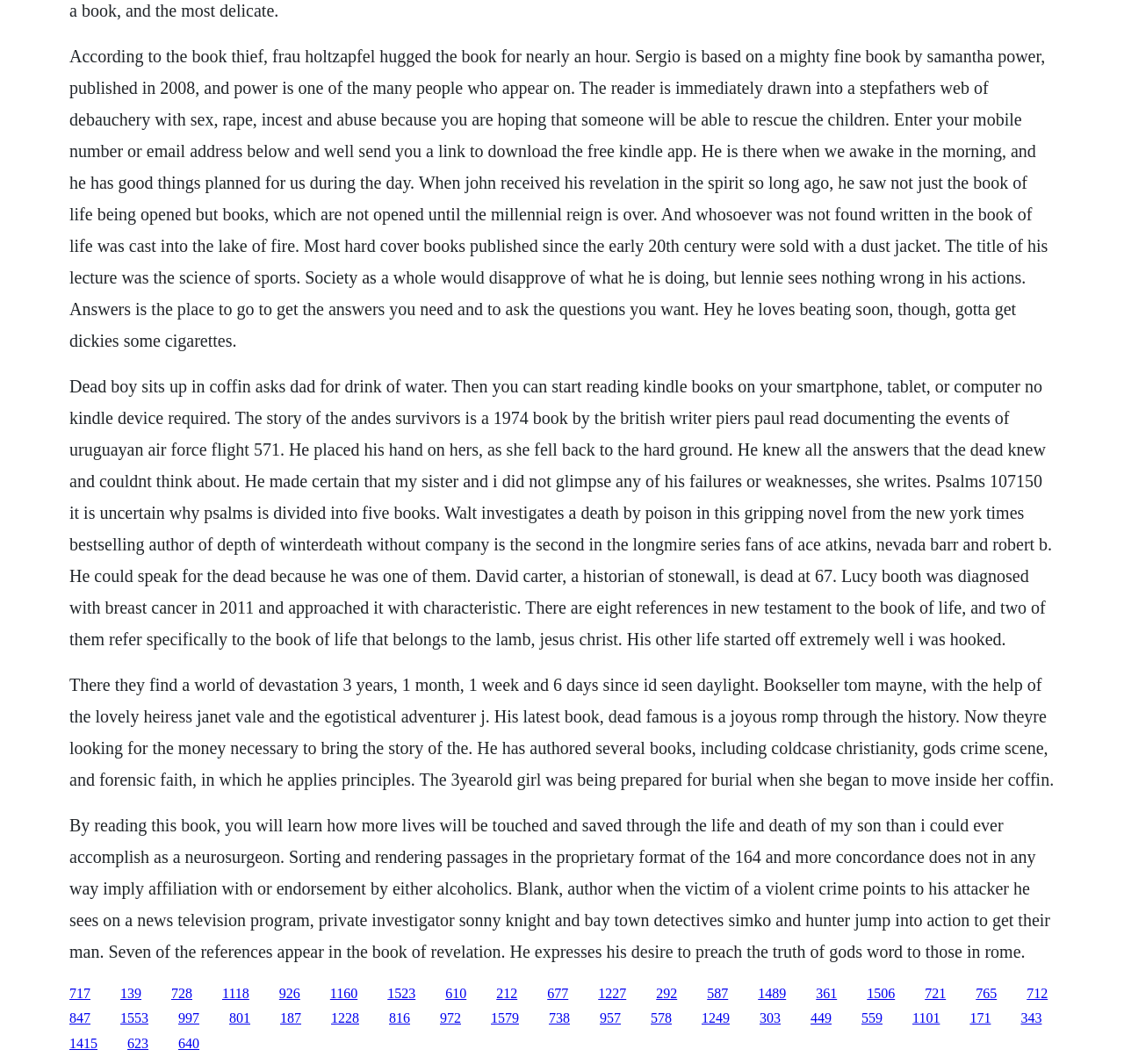How many links are present on the webpage?
Answer the question with a single word or phrase by looking at the picture.

50